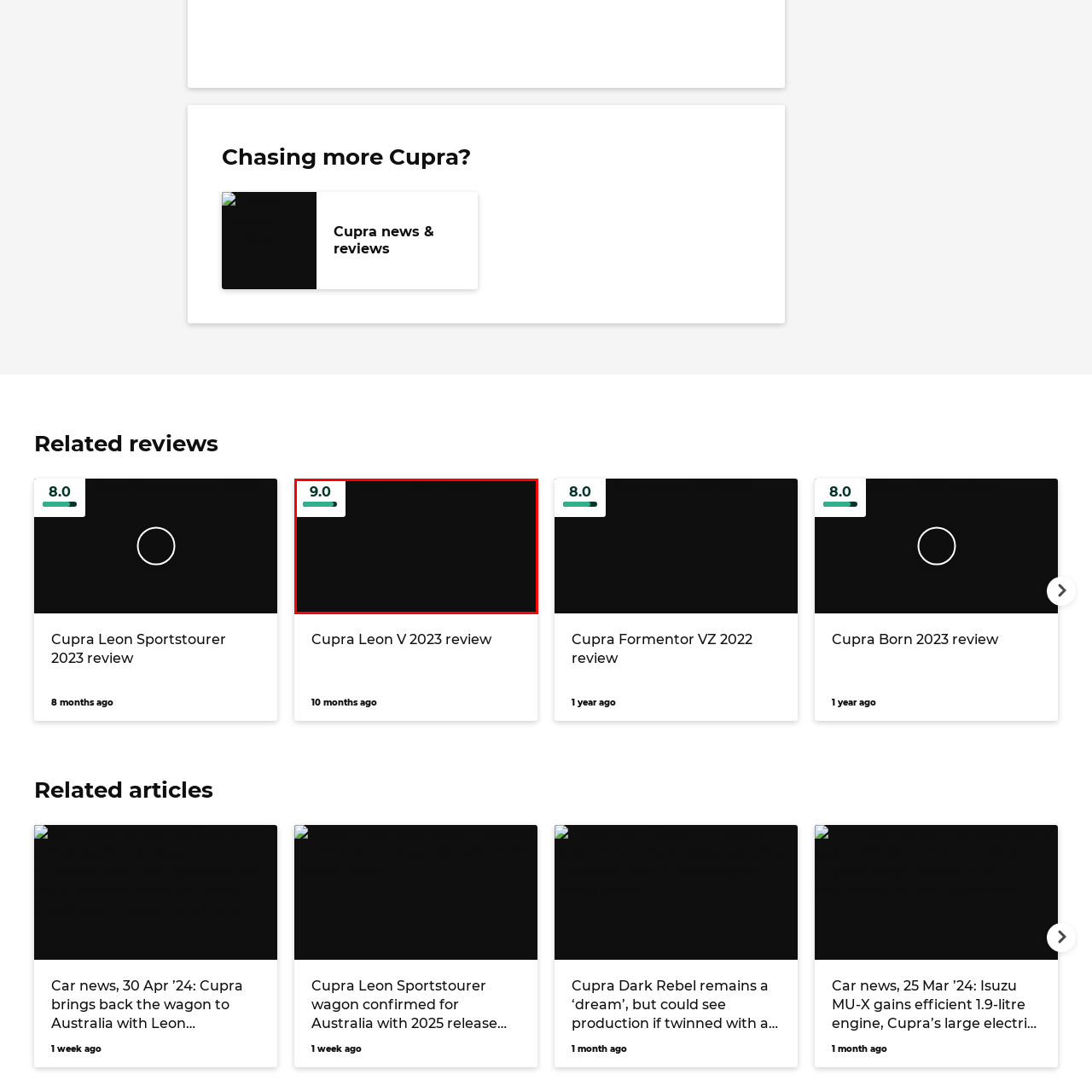Direct your attention to the image within the red bounding box and respond with a detailed answer to the following question, using the image as your reference: What is the focus of the Cupra Leon V 2023 design?

The caption states that the design reflects a focus on performance, style, and technology, showcasing Cupra's commitment to delivering high-quality vehicles.